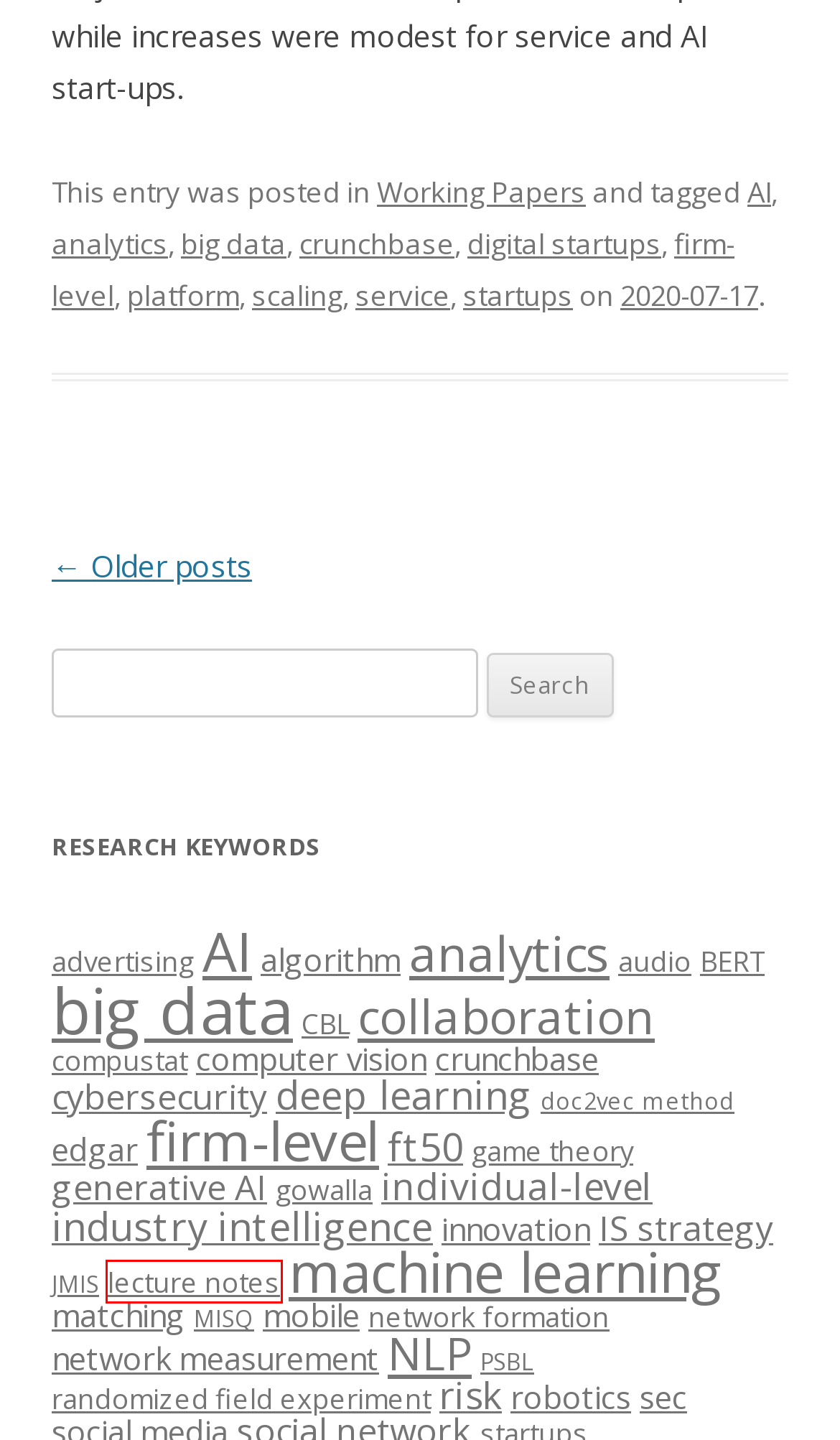Examine the screenshot of the webpage, which includes a red bounding box around an element. Choose the best matching webpage description for the page that will be displayed after clicking the element inside the red bounding box. Here are the candidates:
A. network measurement | Gene Moo Lee, Ph.D.
B. game theory | Gene Moo Lee, Ph.D.
C. algorithm | Gene Moo Lee, Ph.D.
D. gowalla | Gene Moo Lee, Ph.D.
E. digital startups | Gene Moo Lee, Ph.D.
F. edgar | Gene Moo Lee, Ph.D.
G. lecture notes | Gene Moo Lee, Ph.D.
H. network formation | Gene Moo Lee, Ph.D.

G